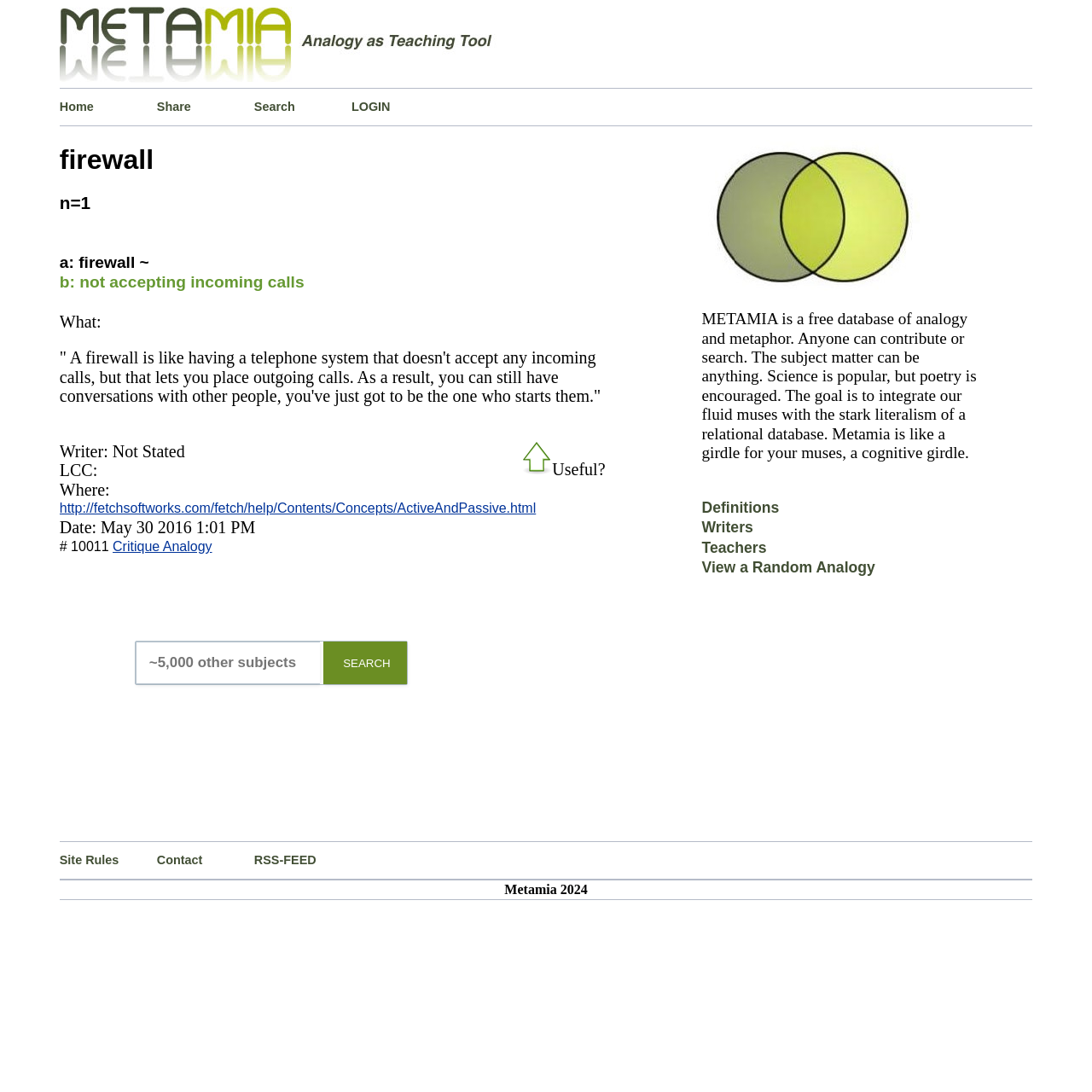What is the text above the 'LOGIN' link?
Based on the image, answer the question with a single word or brief phrase.

Home, Share, Search